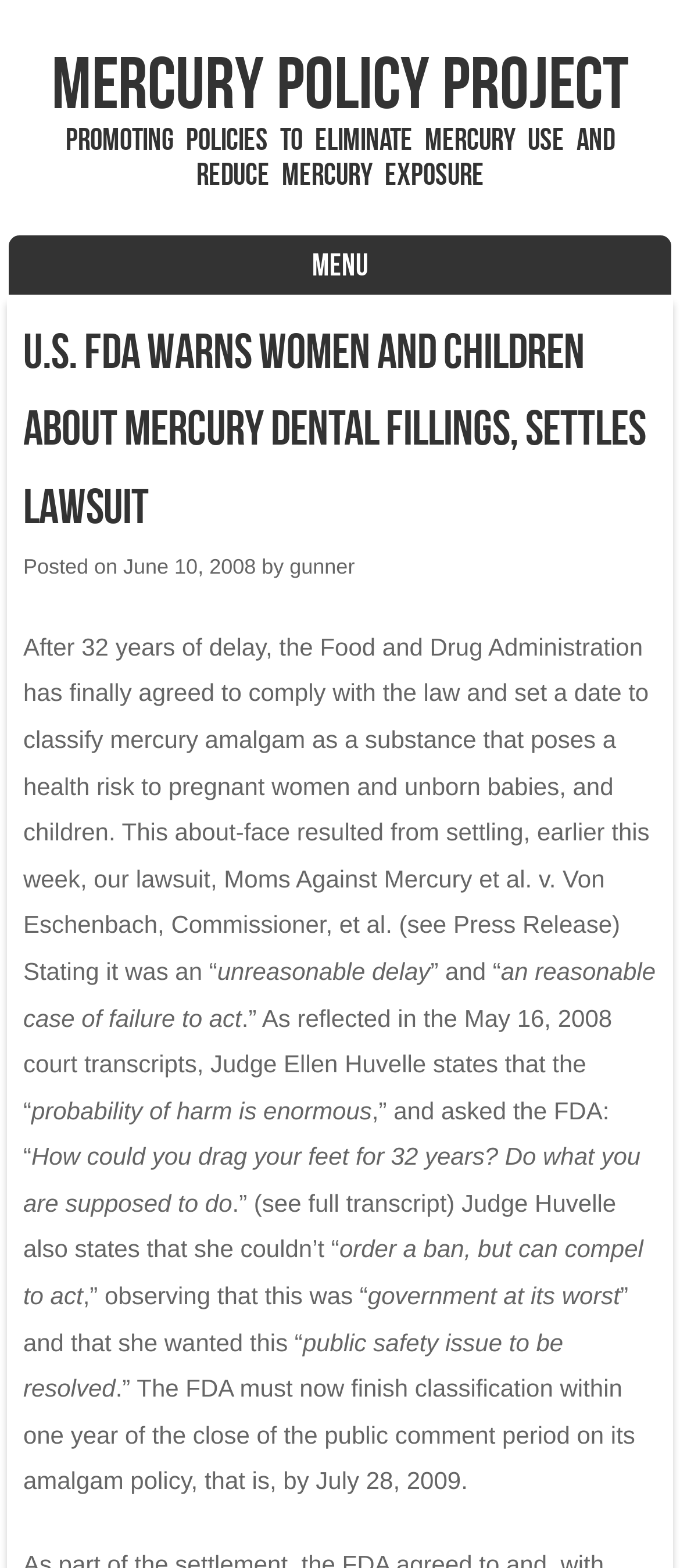What is the topic of the webpage?
Please answer the question as detailed as possible.

Based on the webpage content, it appears that the topic is about the FDA's warning to women and children about mercury dental fillings and the settlement of a lawsuit related to this issue.